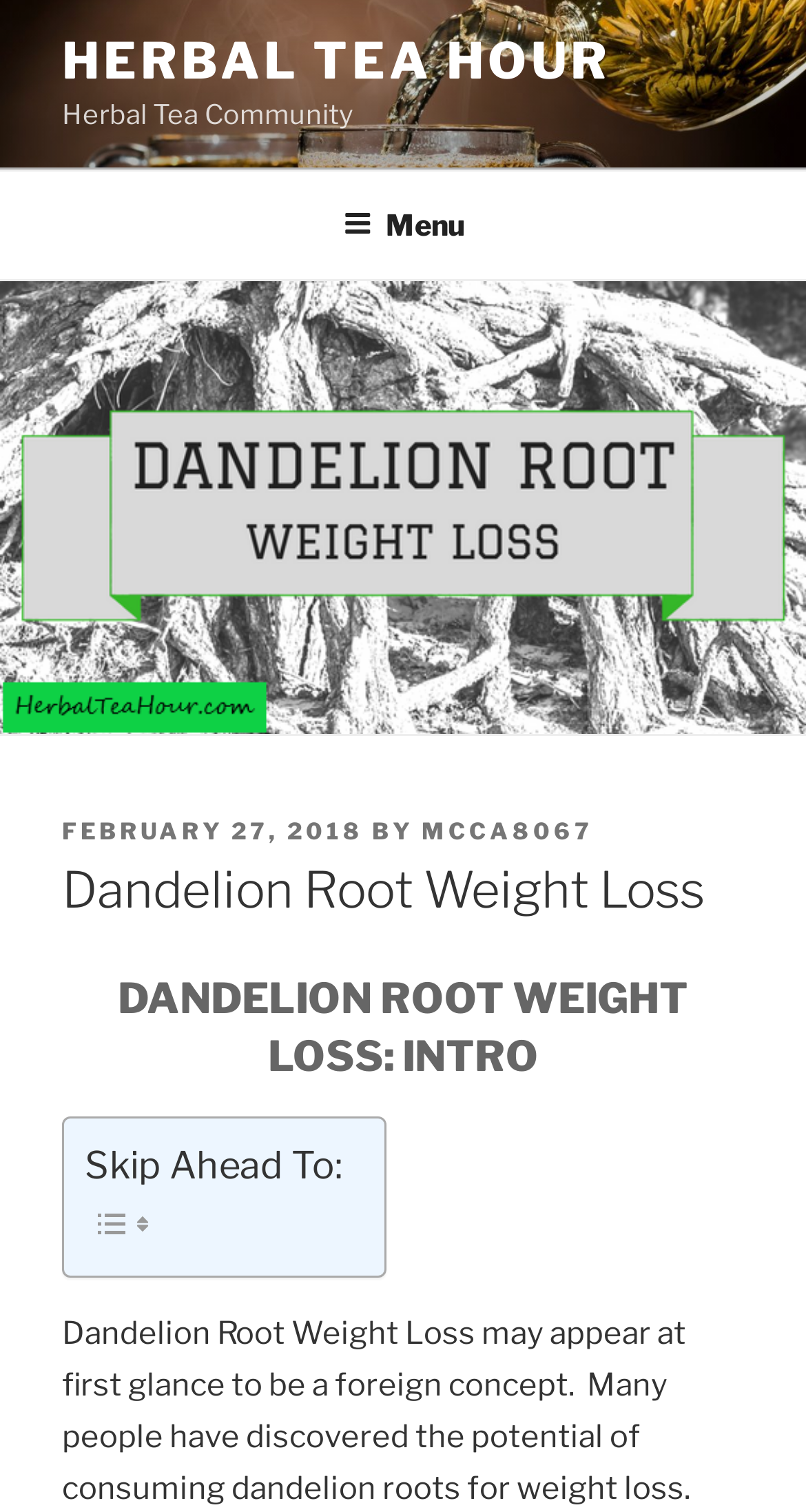Determine the bounding box coordinates in the format (top-left x, top-left y, bottom-right x, bottom-right y). Ensure all values are floating point numbers between 0 and 1. Identify the bounding box of the UI element described by: Menu

[0.388, 0.114, 0.612, 0.181]